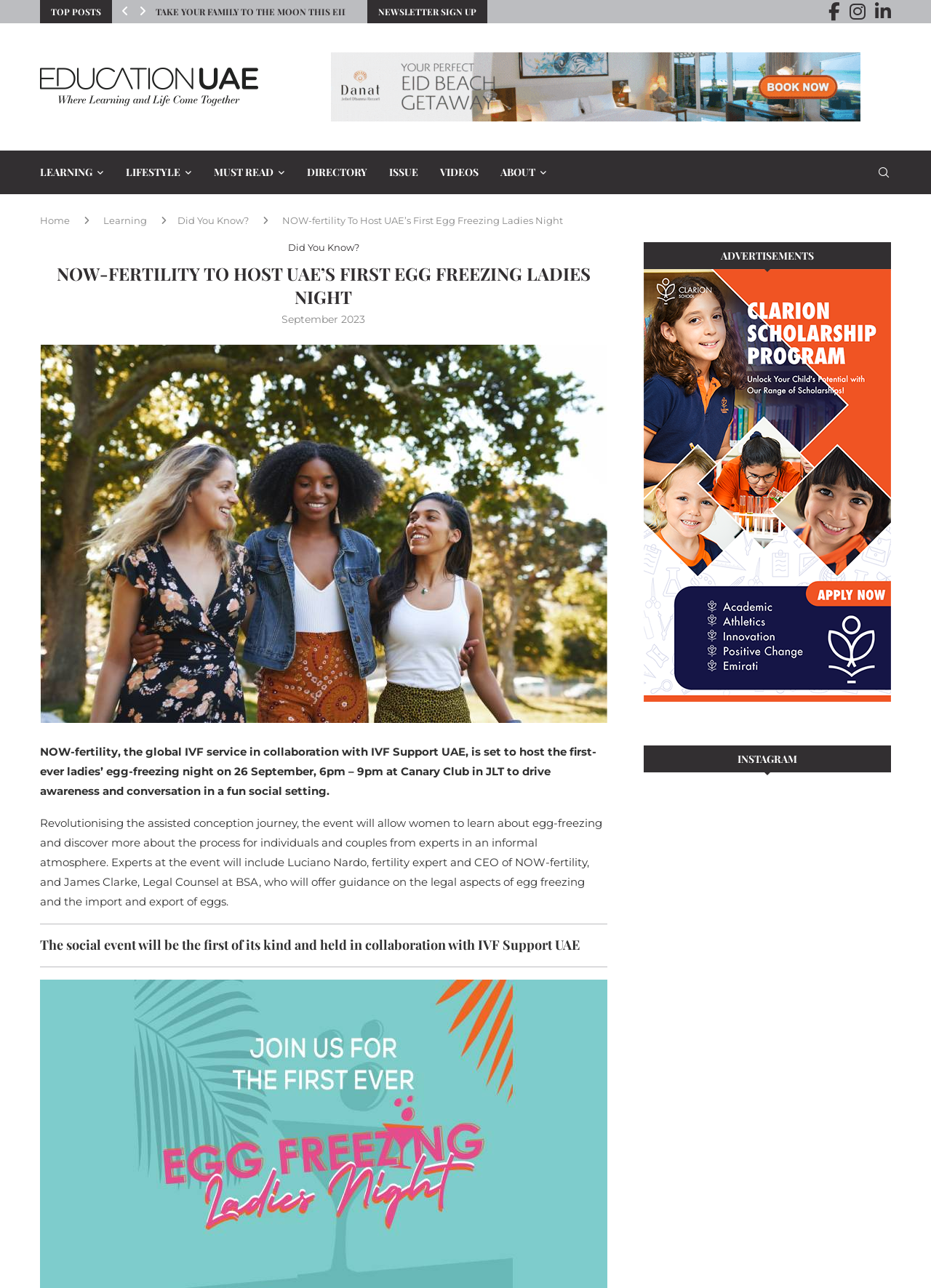Identify and generate the primary title of the webpage.

NOW-FERTILITY TO HOST UAE’S FIRST EGG FREEZING LADIES NIGHT